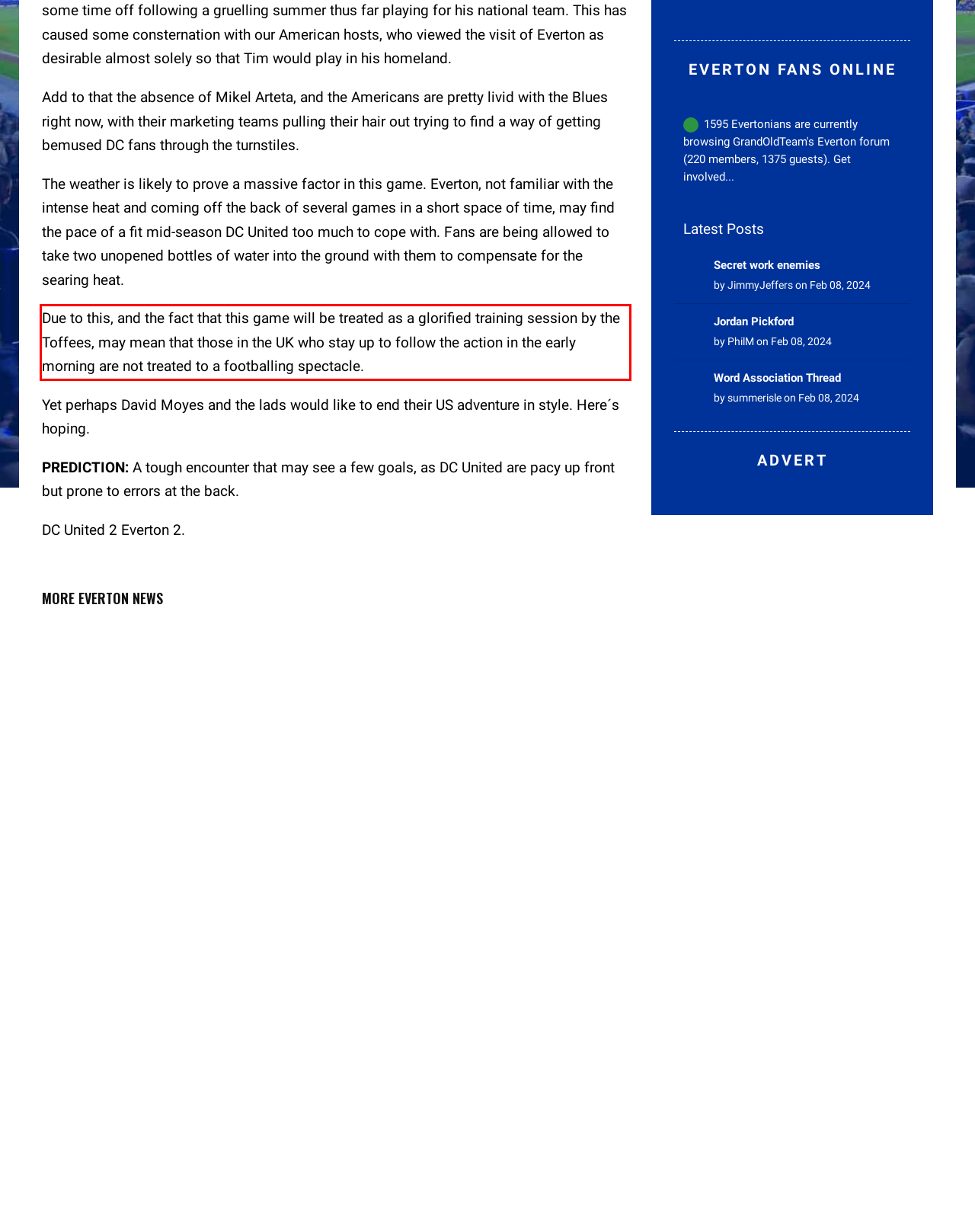View the screenshot of the webpage and identify the UI element surrounded by a red bounding box. Extract the text contained within this red bounding box.

Due to this, and the fact that this game will be treated as a glorified training session by the Toffees, may mean that those in the UK who stay up to follow the action in the early morning are not treated to a footballing spectacle.